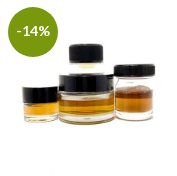What is the discount percentage on the product?
Refer to the image and provide a thorough answer to the question.

The green circular label in the upper left corner of the image indicates a discount of 14% on the product, which is mentioned in the caption to highlight the potential savings.